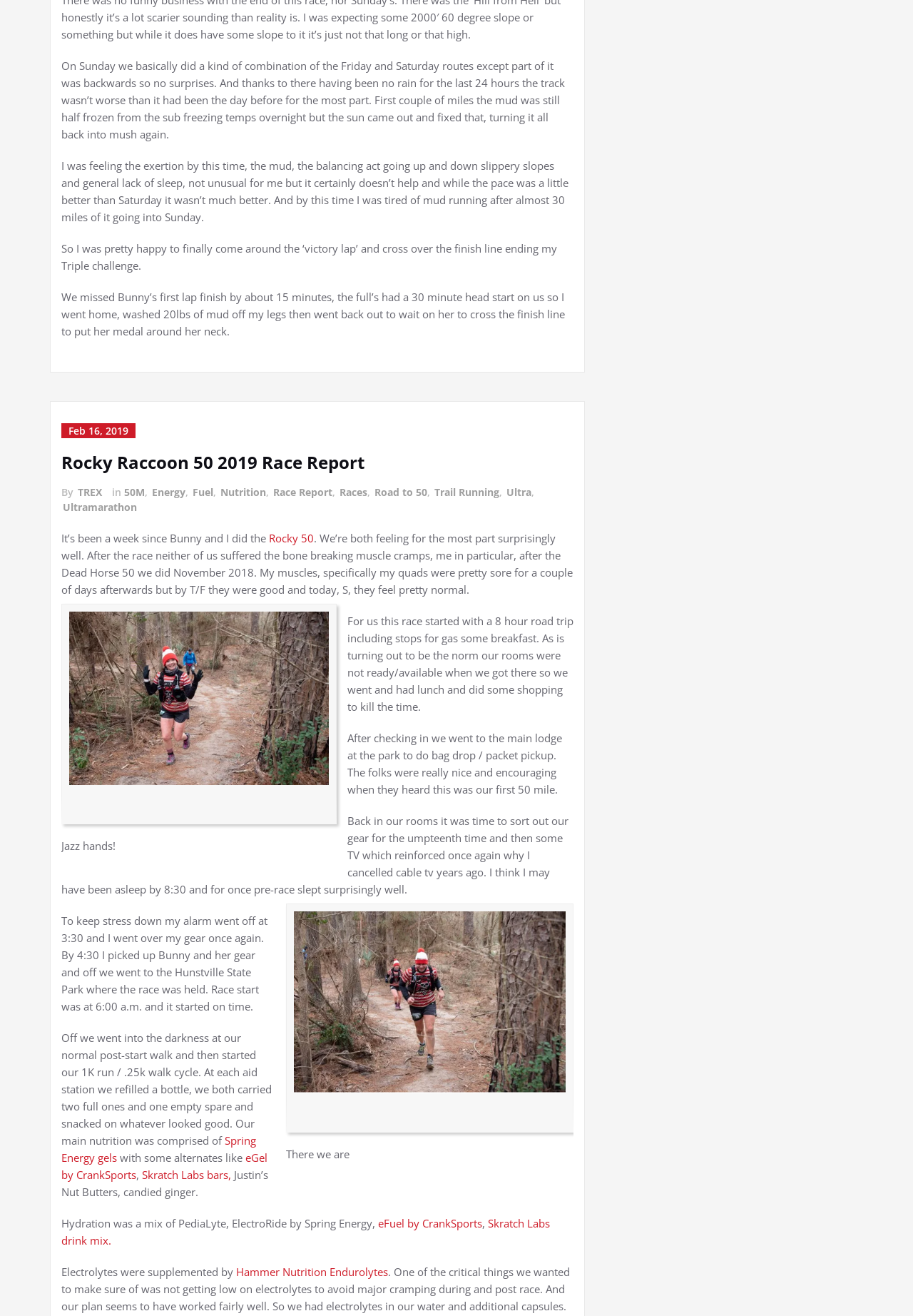How many hours was the road trip to the race?
Please give a well-detailed answer to the question.

According to the text, the road trip to the race took 8 hours, including stops for gas and breakfast.